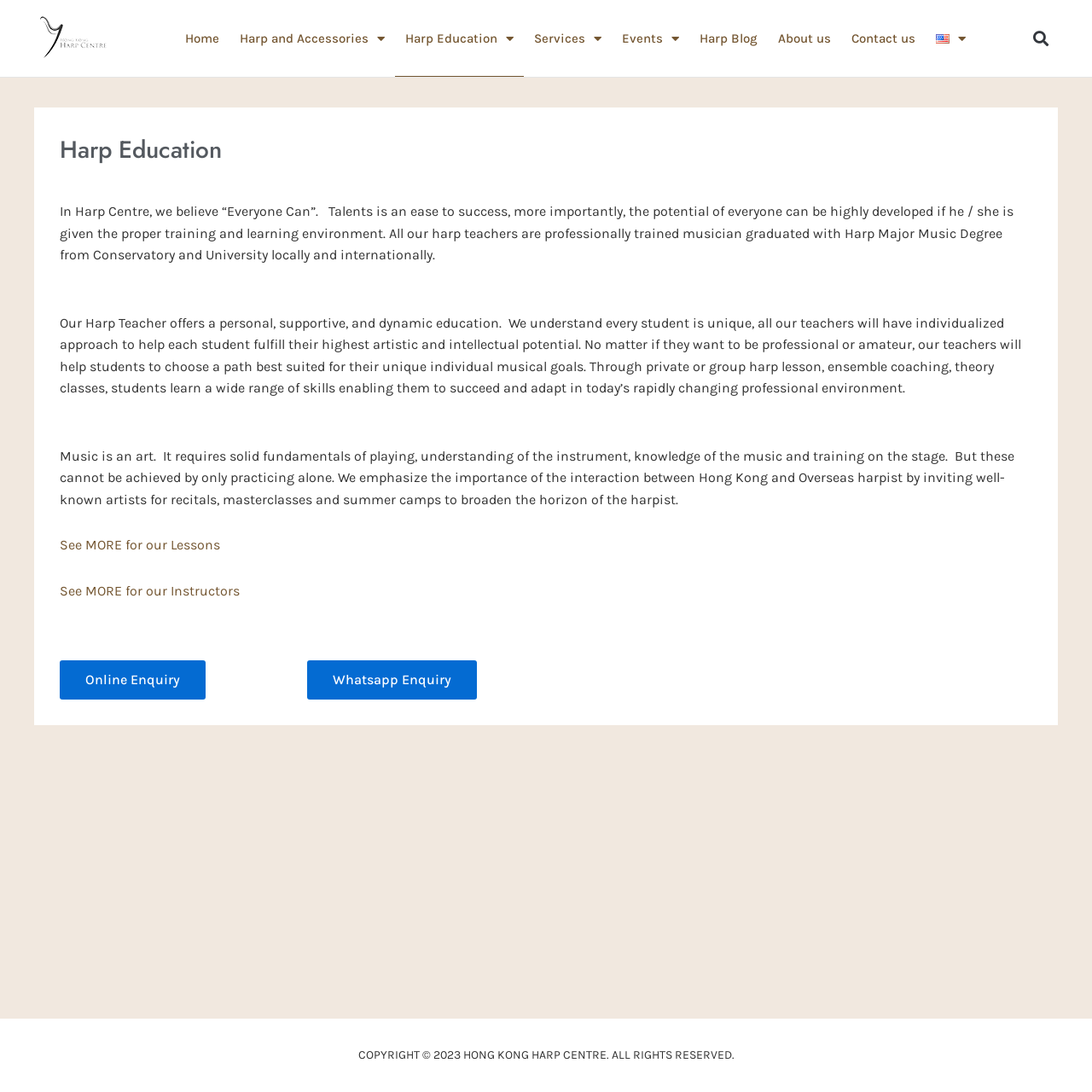Find the bounding box coordinates of the area to click in order to follow the instruction: "Learn more about Harp Education".

[0.055, 0.121, 0.203, 0.153]